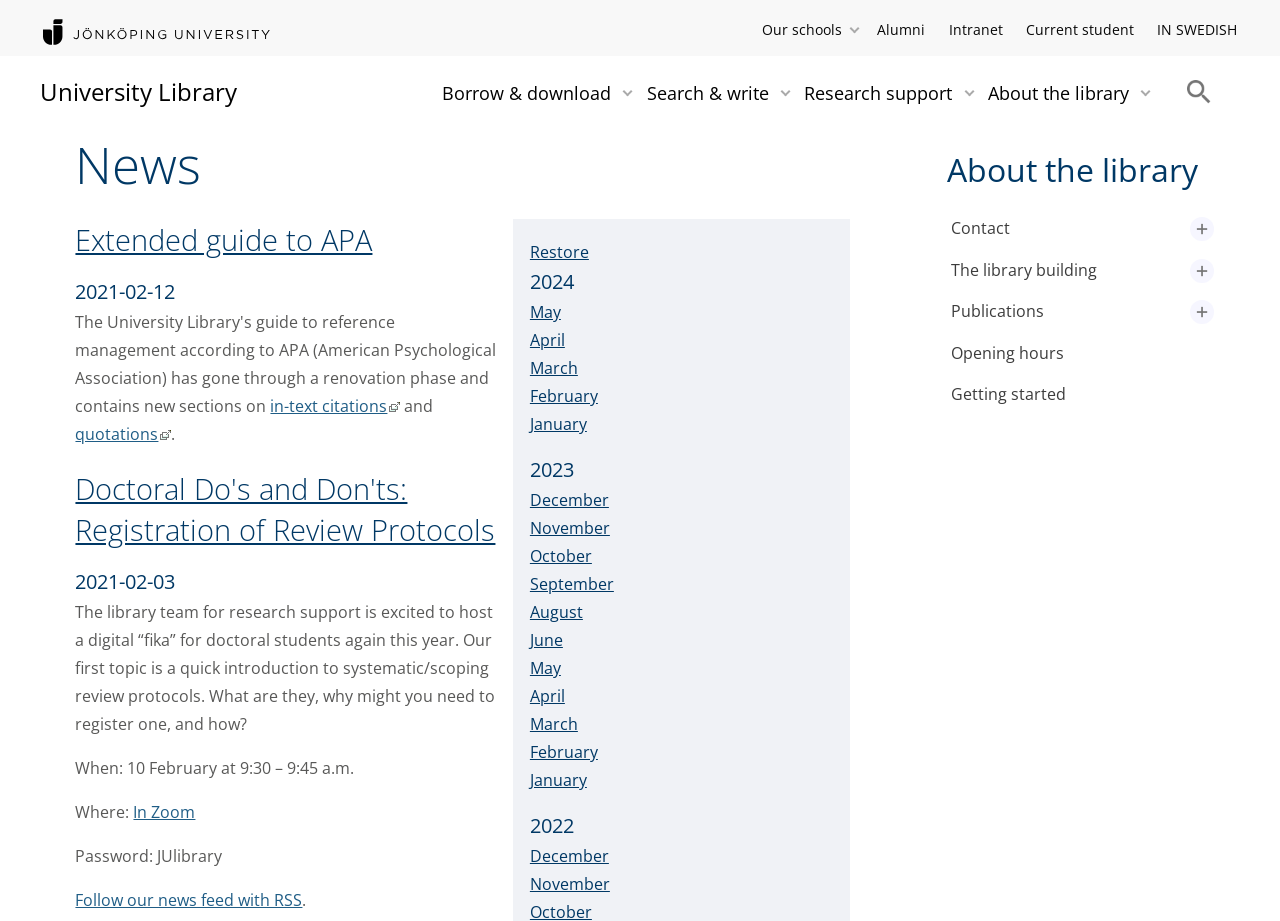How many links are there in the 'Main menu'? Based on the image, give a response in one word or a short phrase.

5